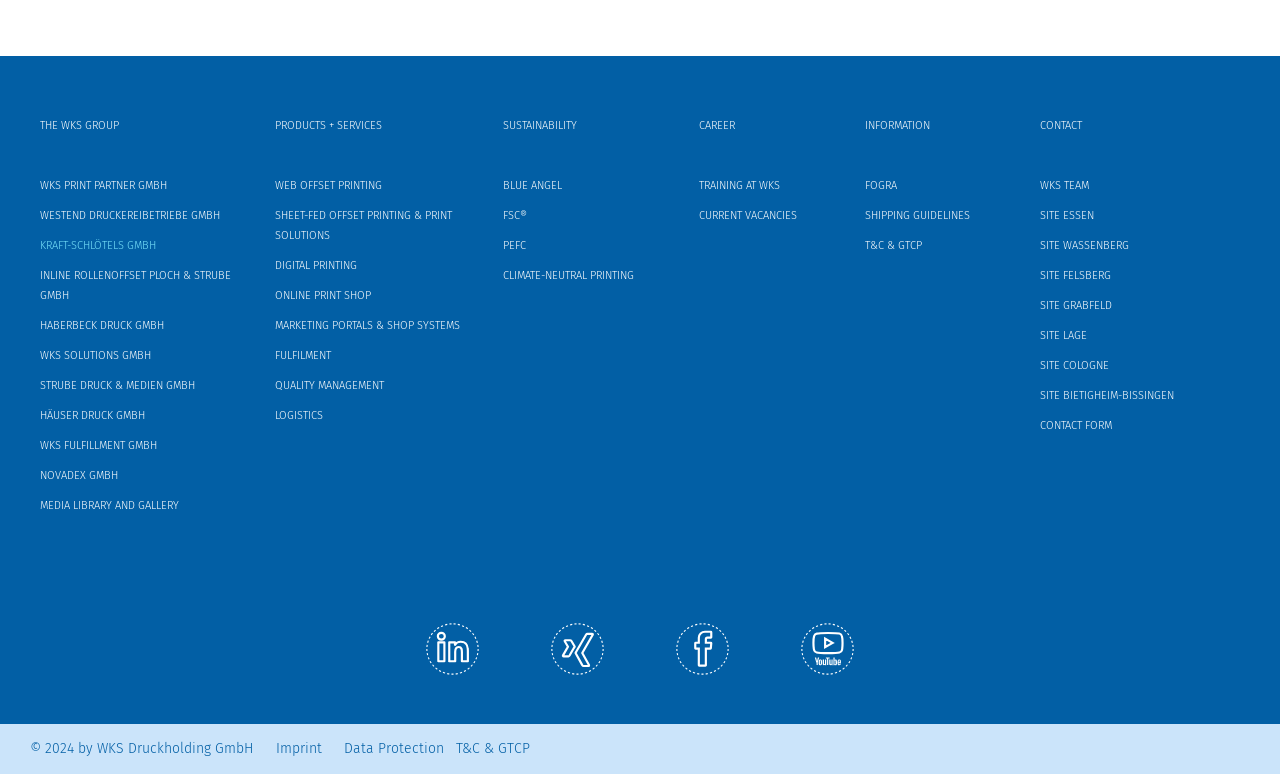Kindly provide the bounding box coordinates of the section you need to click on to fulfill the given instruction: "Learn about SUSTAINABILITY".

[0.393, 0.143, 0.531, 0.182]